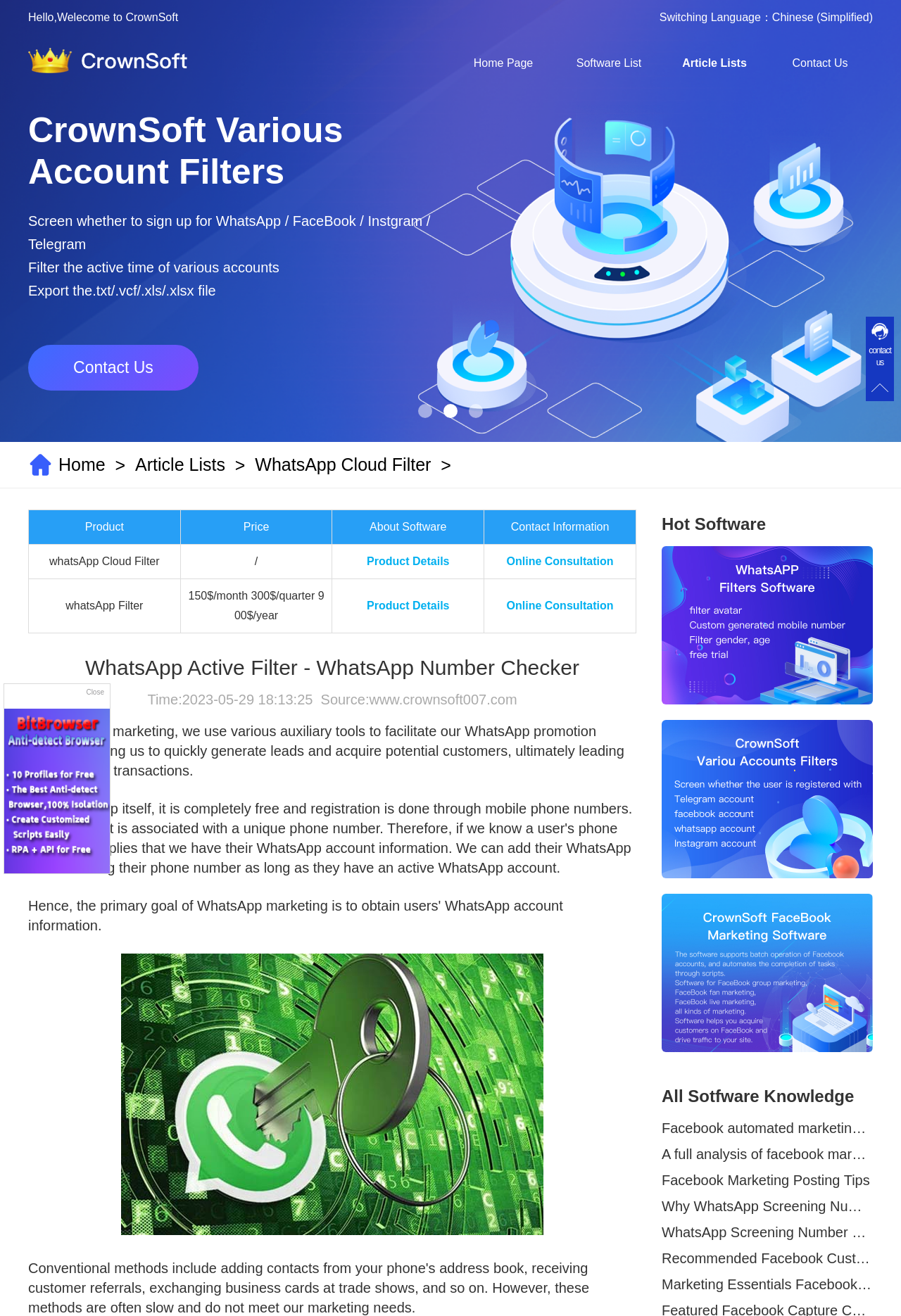Please identify the bounding box coordinates of the clickable area that will fulfill the following instruction: "Switch to Chinese (Simplified) language". The coordinates should be in the format of four float numbers between 0 and 1, i.e., [left, top, right, bottom].

[0.857, 0.009, 0.969, 0.018]